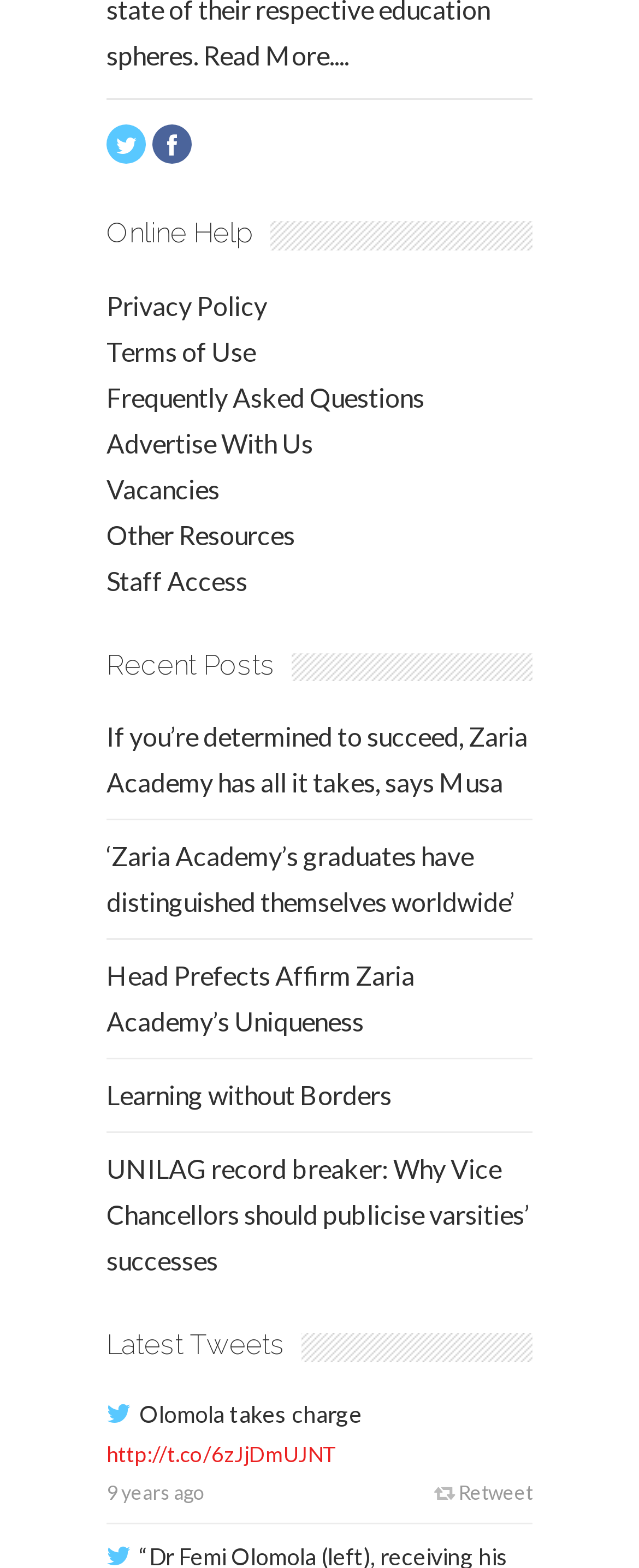Please identify the bounding box coordinates of where to click in order to follow the instruction: "Read about 'Road Safety'".

None